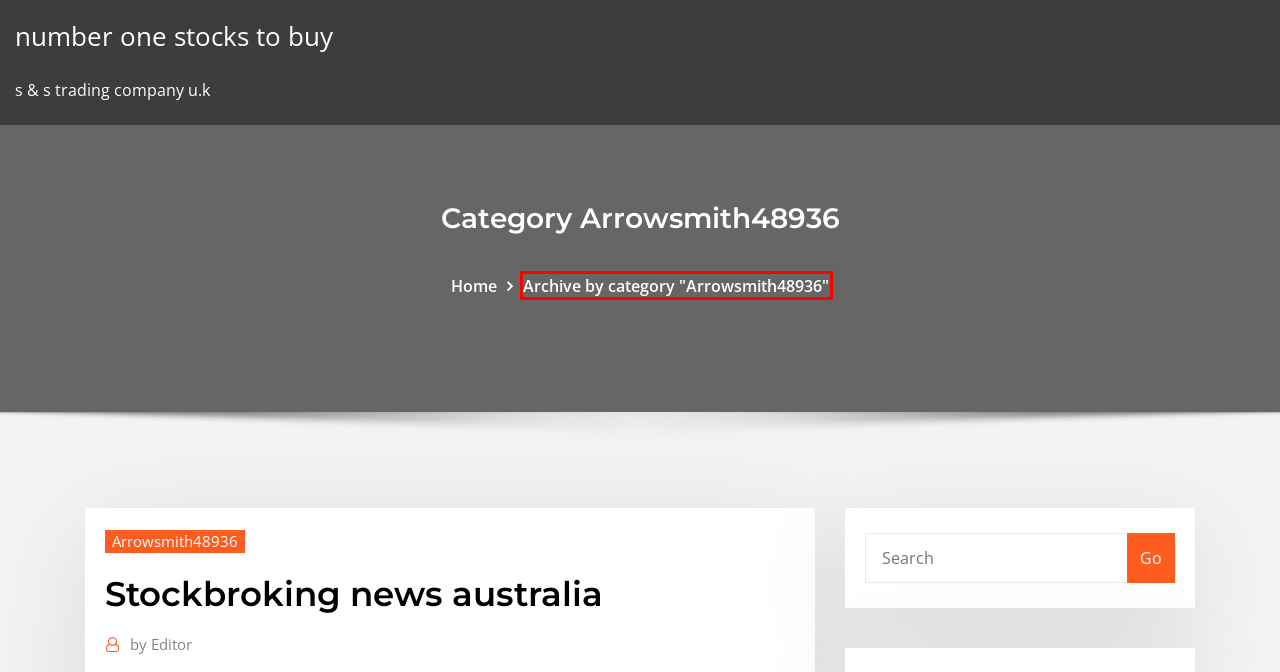You have a screenshot showing a webpage with a red bounding box highlighting an element. Choose the webpage description that best fits the new webpage after clicking the highlighted element. The descriptions are:
A. Online-spel kan du tjäna pengar på att spela tqaio
B. Arrowsmith48936 , btctopjrfa.netlify.app
C. number one stocks to buy - btctopjrfa.netlify.app
D. Jugar a los sims 4 gratis sin descarga mszcu
E. Welke online goksites legaal zijn hndnh
F. 無料ビデオポーカーダウンロードなし登録なし
G. Starworld casino macau poker vnujb
H. Diamond jo dubuque poker room ocnht

B